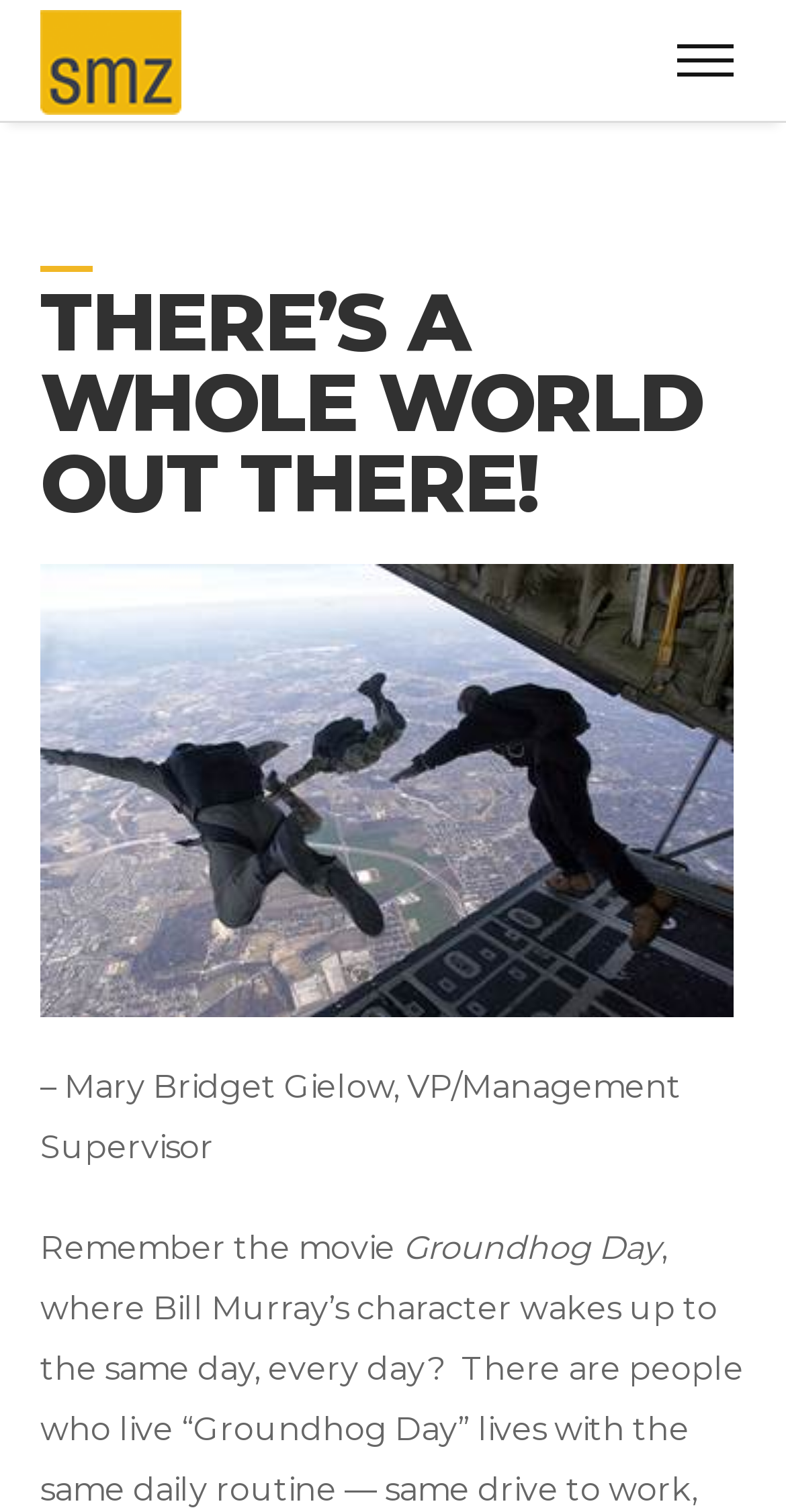What is the topic of the quote?
Provide a short answer using one word or a brief phrase based on the image.

Groundhog Day